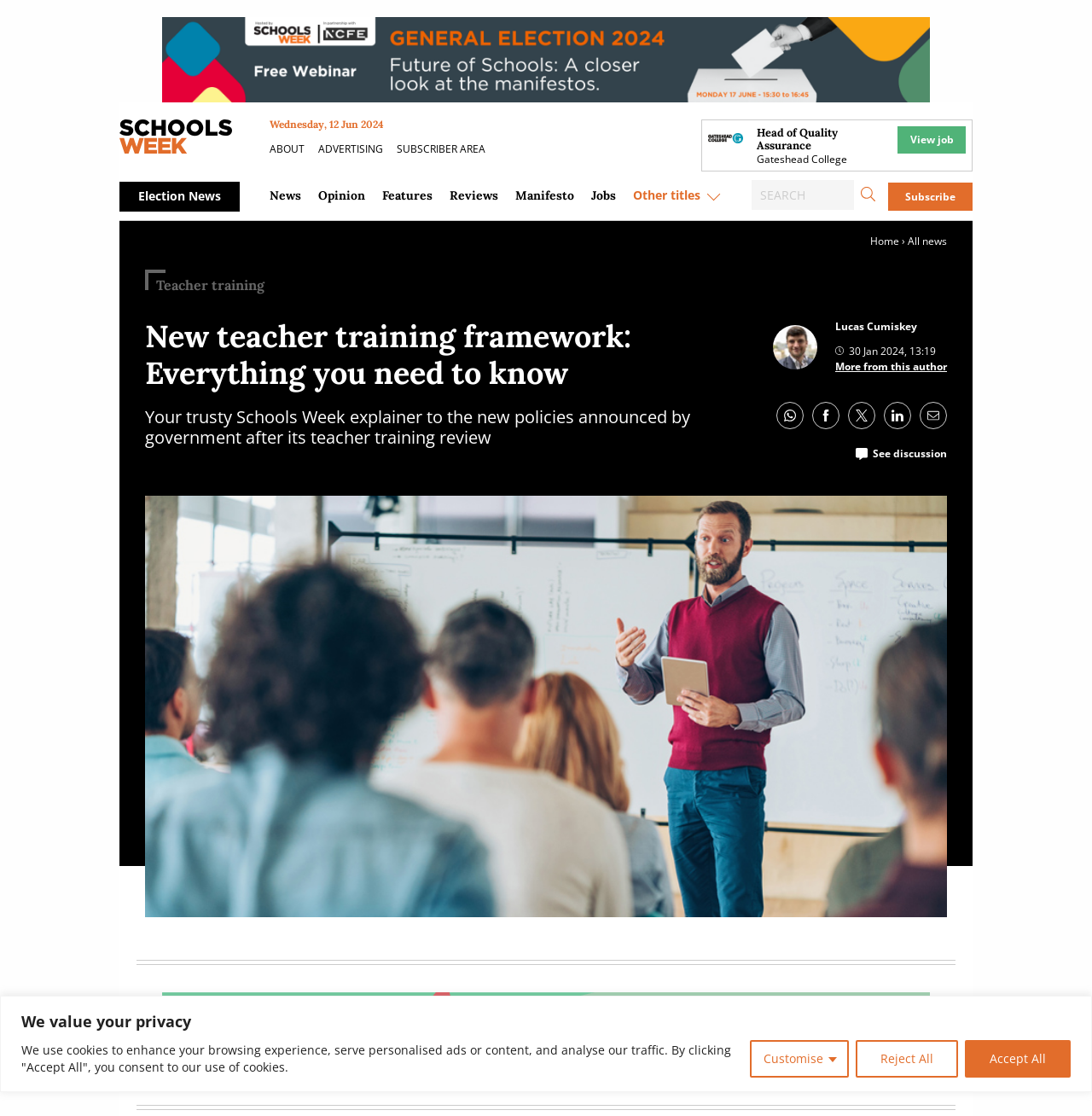What is the job title mentioned on the webpage?
Please interpret the details in the image and answer the question thoroughly.

I found the job title by looking at the heading element with the text 'Head of Quality Assurance' located below the image of the person.